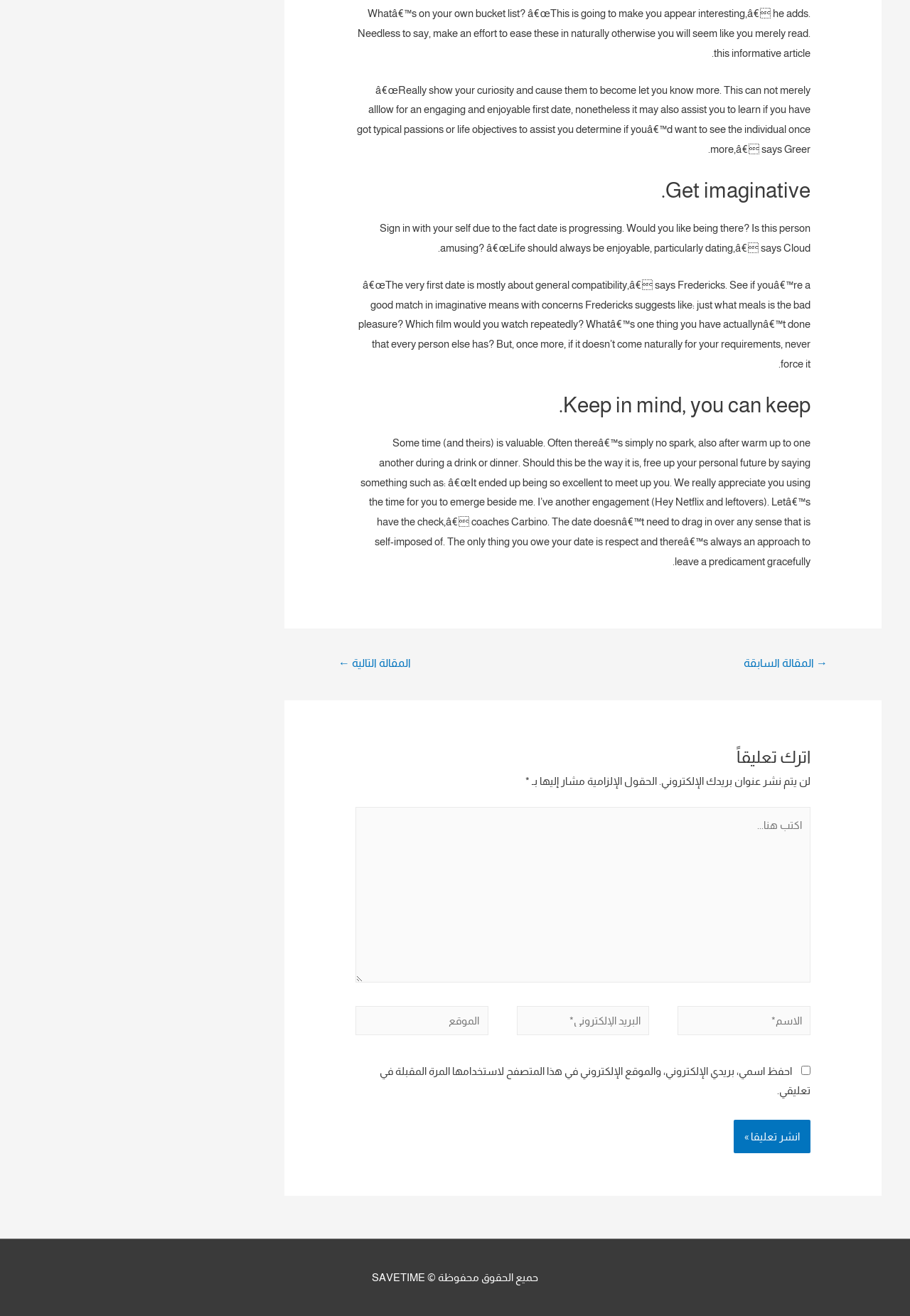How should one leave a date if there's no spark?
Using the screenshot, give a one-word or short phrase answer.

Gracefully